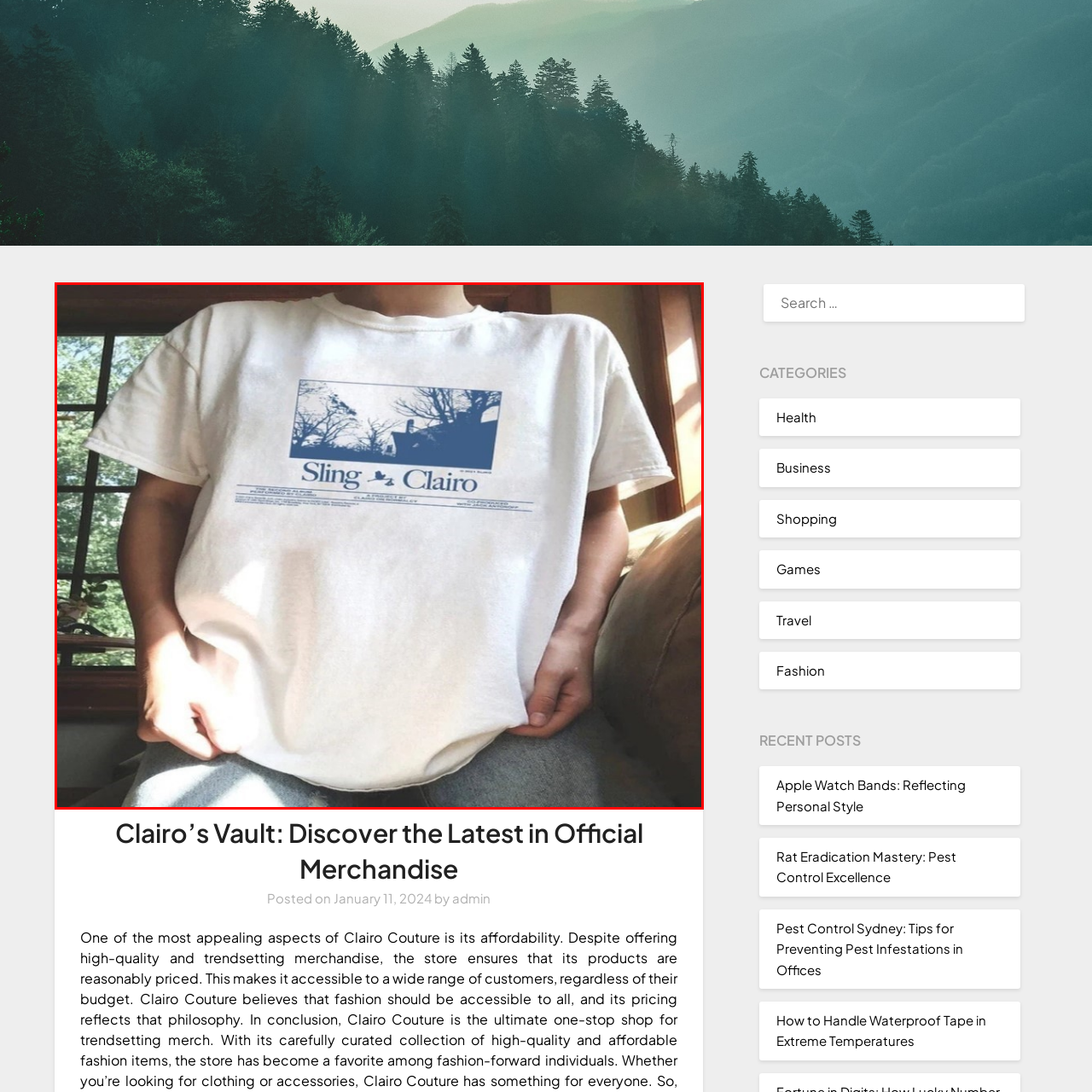Look at the area within the red bounding box, provide a one-word or phrase response to the following question: What is depicted in the graphic design?

Leafless trees